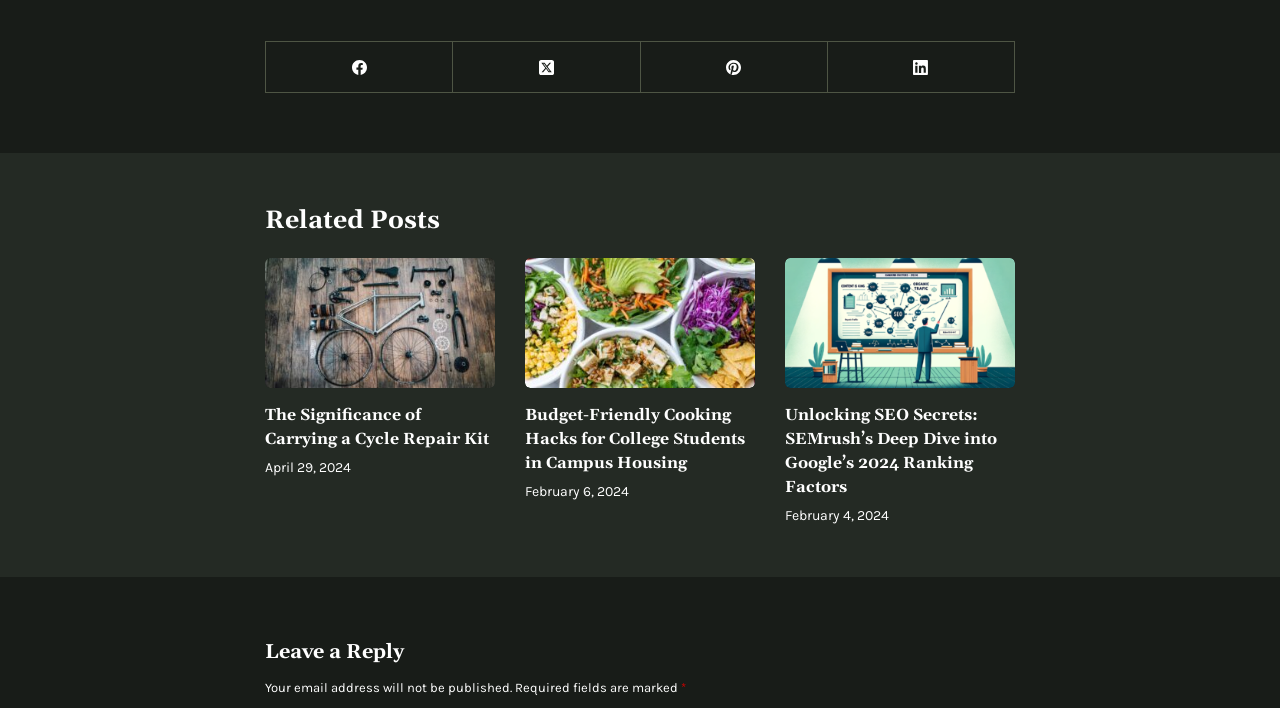Find the bounding box coordinates for the area that must be clicked to perform this action: "View the post published on April 29, 2024".

[0.207, 0.648, 0.274, 0.672]